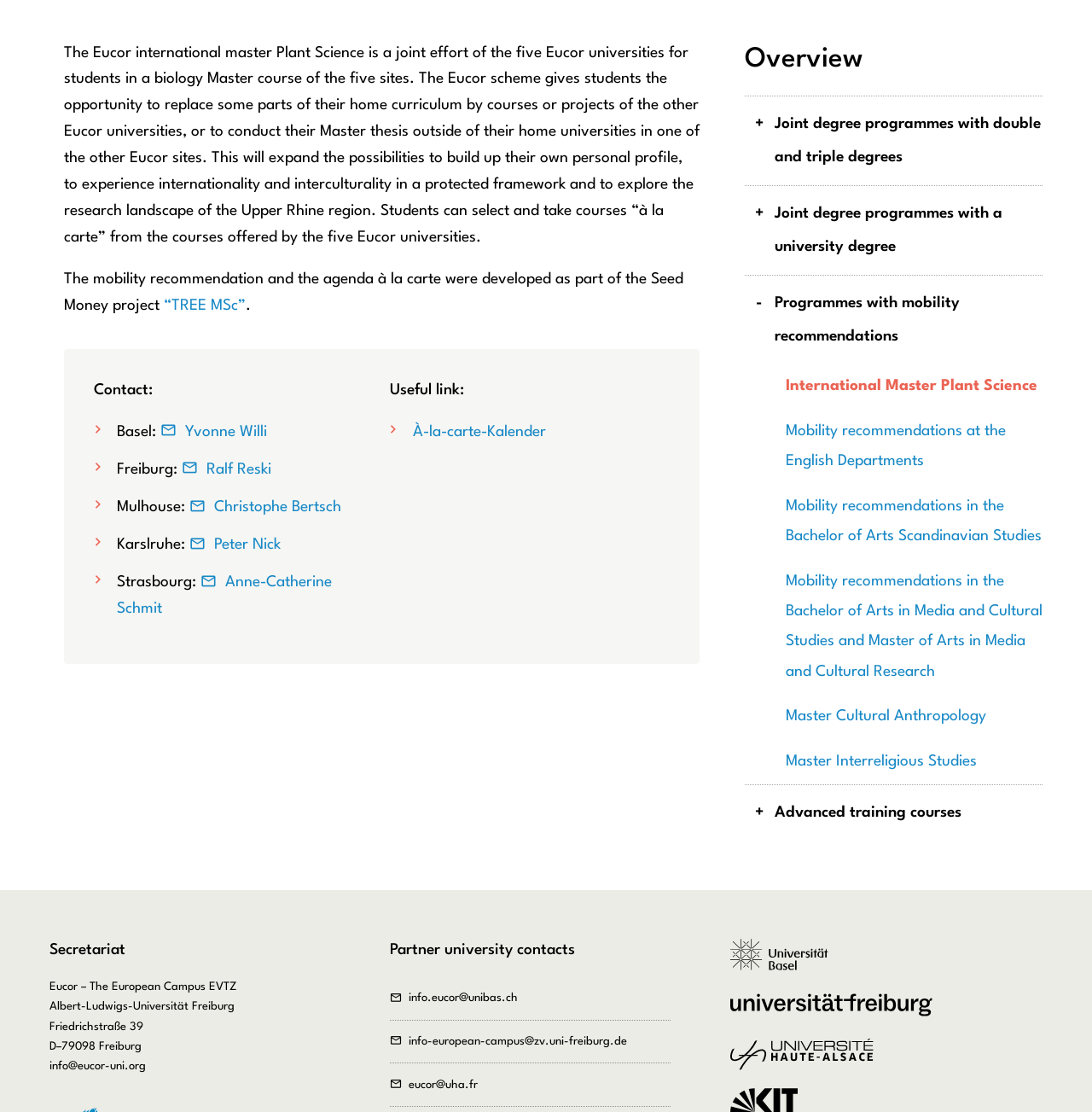Locate the bounding box of the UI element described in the following text: "Programmes with mobility recommendations".

[0.709, 0.248, 0.955, 0.327]